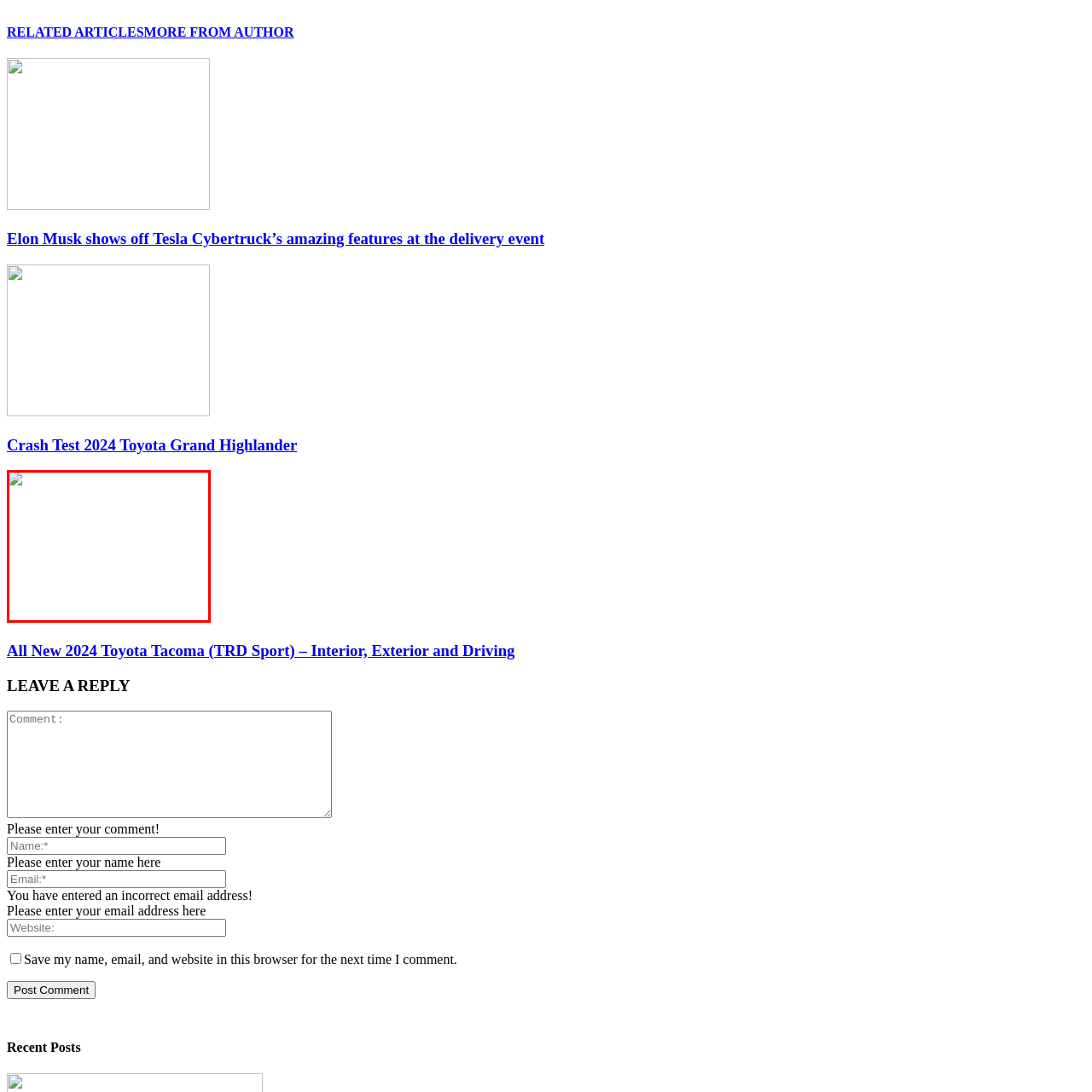What is the main topic of the article?
Observe the image inside the red bounding box and give a concise answer using a single word or phrase.

Tesla Cybertruck